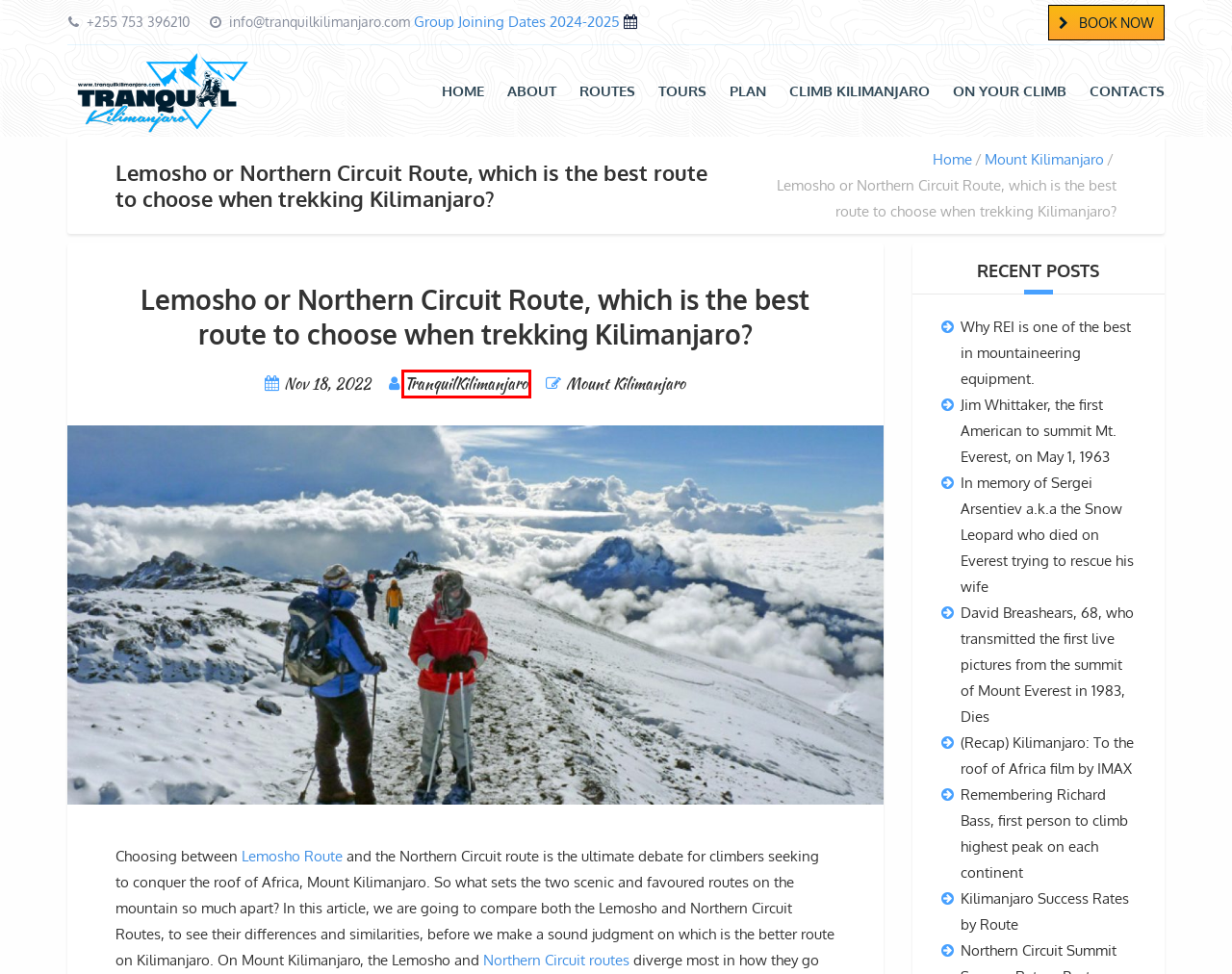Examine the screenshot of the webpage, which includes a red bounding box around an element. Choose the best matching webpage description for the page that will be displayed after clicking the element inside the red bounding box. Here are the candidates:
A. Kilimanjaro Success Rates by Route
B. (Recap) Kilimanjaro: To the roof of Africa film by IMAX
C. Planning and Preparation for Kilimanjaro
D. TranquilKilimanjaro | Tranquil Kilimanjaro
E. In memory of Sergei Arsentiev a.k.a the Snow Leopard who died on Everest trying to rescue his wife
F. Lemosho Route | Best Route to climb Mount Kilimanjaro
G. Join a group Kilimanjaro climb 2024-2025 Dates & Prices
H. Mount Kilimanjaro Tour Packages

D